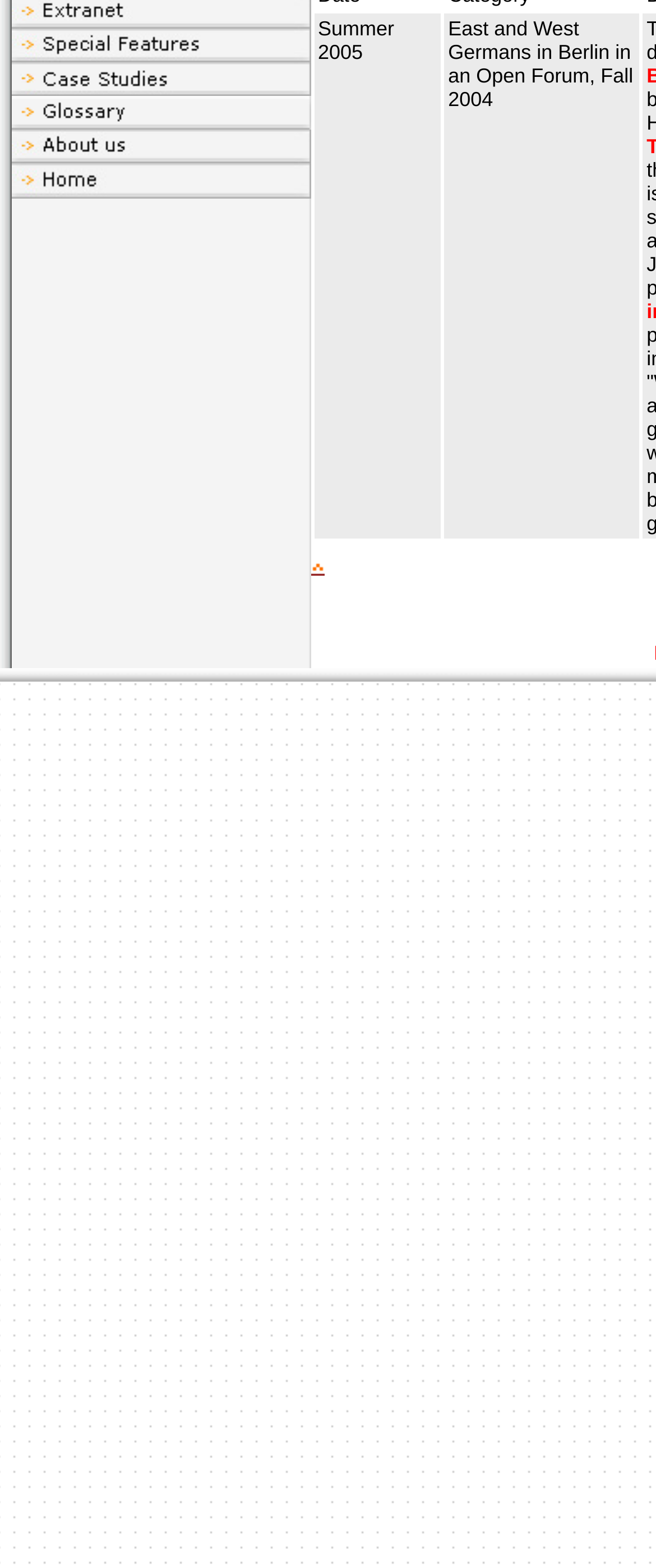Please provide the bounding box coordinates for the UI element as described: "alt="Case Studies" name="Image94"". The coordinates must be four floats between 0 and 1, represented as [left, top, right, bottom].

[0.018, 0.047, 0.474, 0.065]